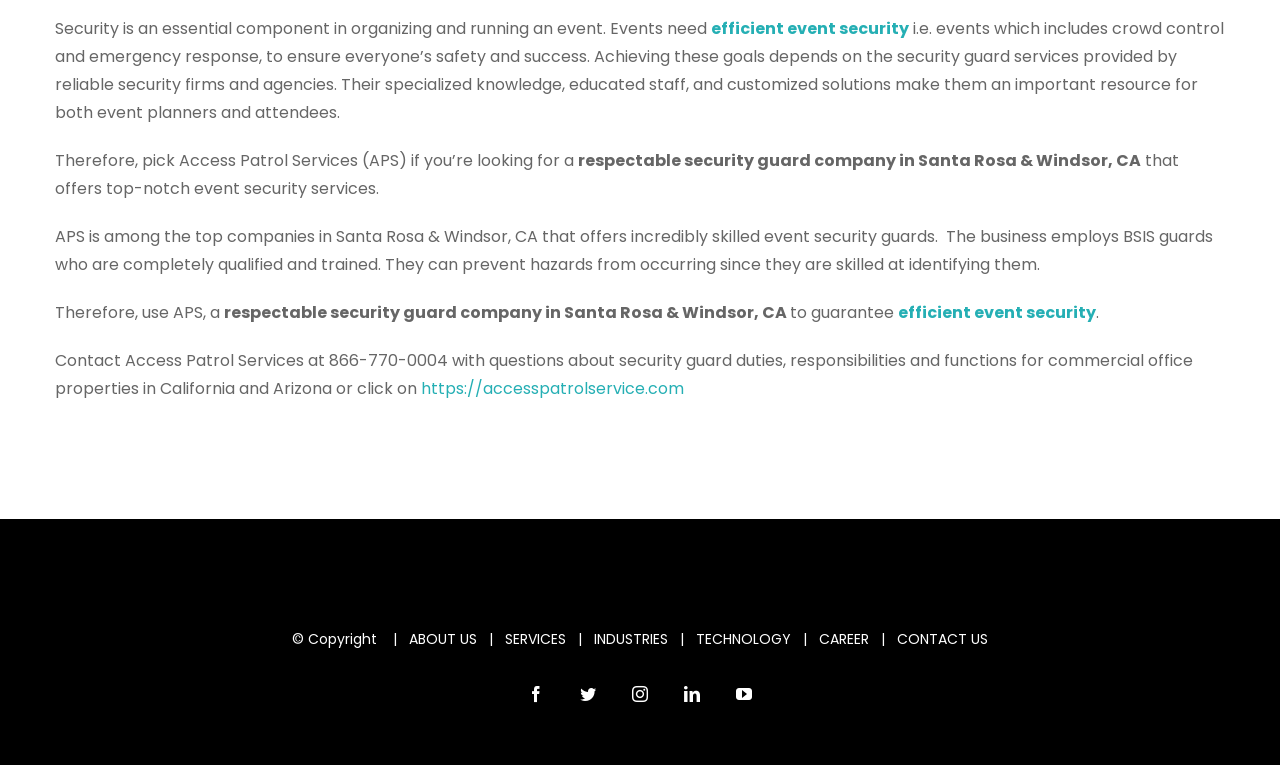Find and provide the bounding box coordinates for the UI element described here: "Notice of Non-Discrimination". The coordinates should be given as four float numbers between 0 and 1: [left, top, right, bottom].

None